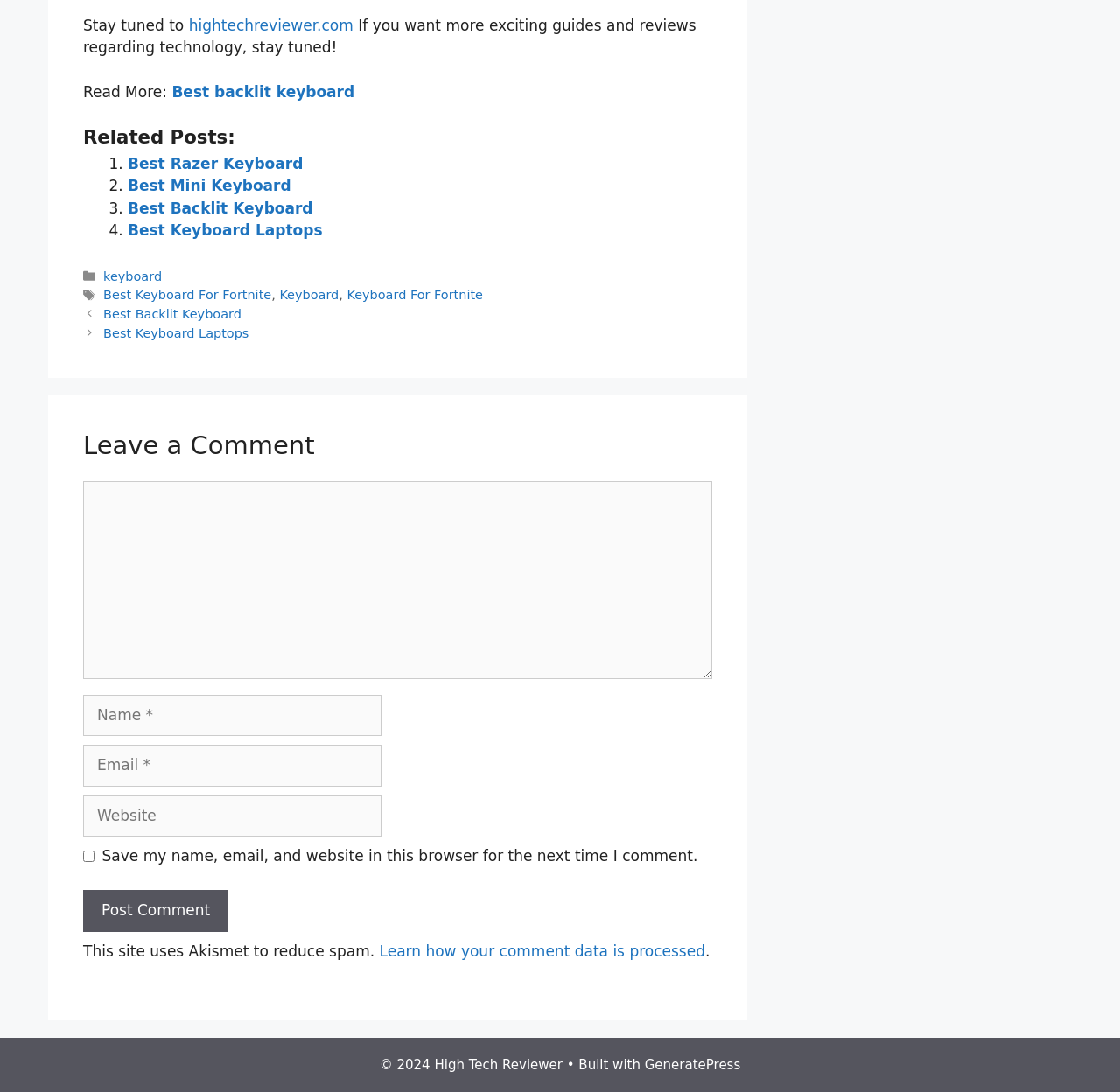Given the element description, predict the bounding box coordinates in the format (top-left x, top-left y, bottom-right x, bottom-right y). Make sure all values are between 0 and 1. Here is the element description: Best Mini Keyboard

[0.114, 0.162, 0.26, 0.178]